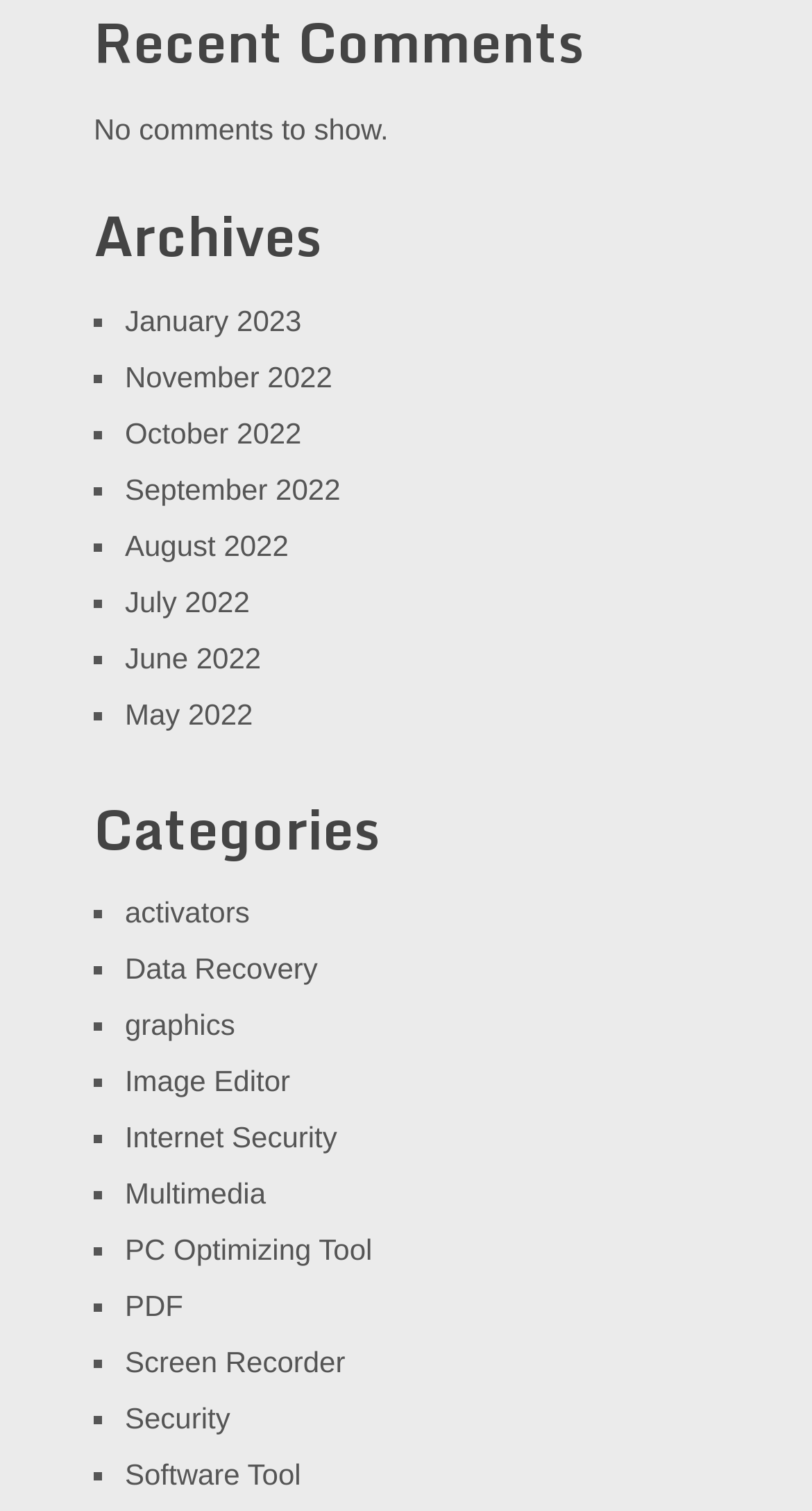Given the element description PDF, predict the bounding box coordinates for the UI element in the webpage screenshot. The format should be (top-left x, top-left y, bottom-right x, bottom-right y), and the values should be between 0 and 1.

[0.154, 0.853, 0.226, 0.875]